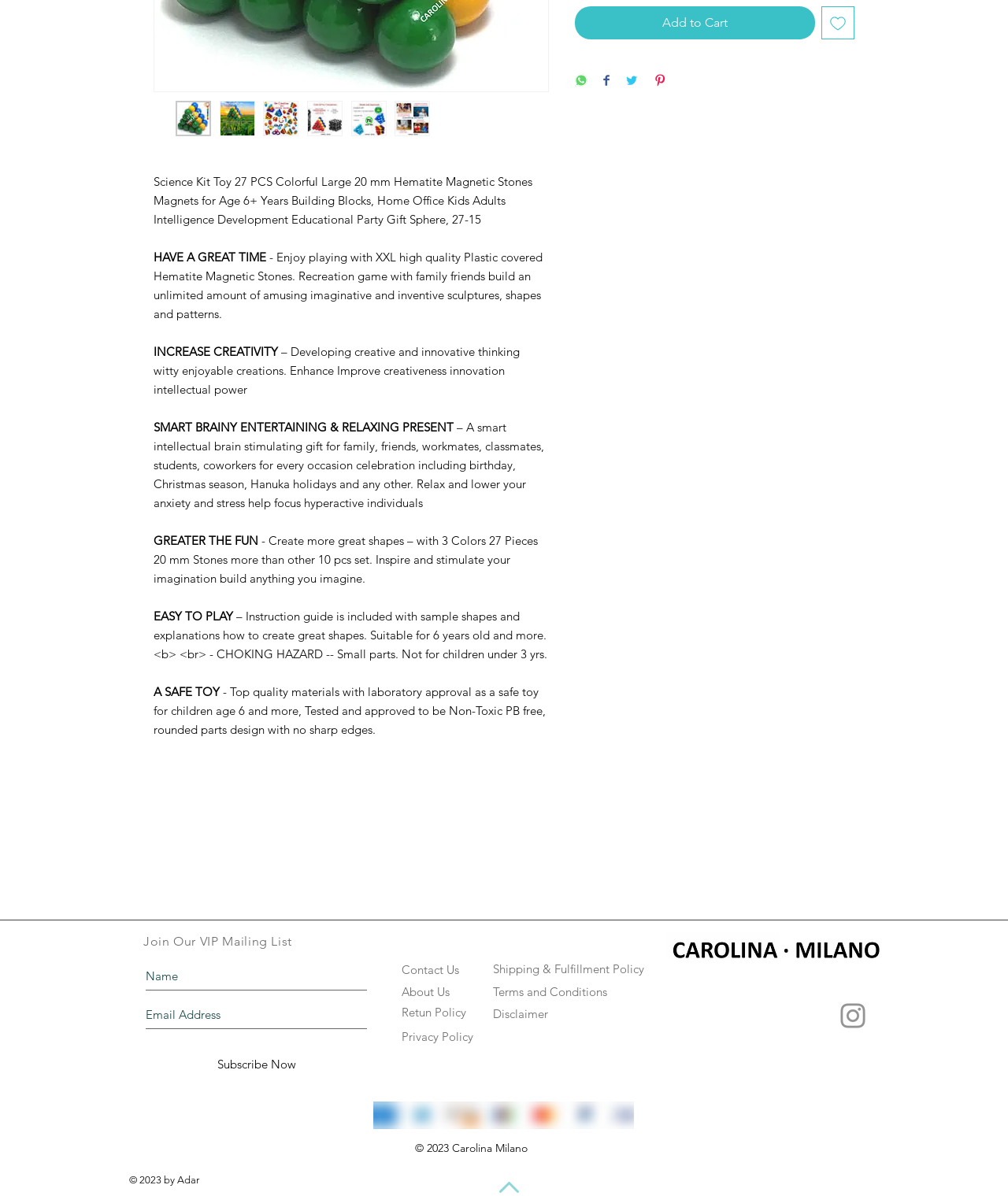Provide the bounding box coordinates in the format (top-left x, top-left y, bottom-right x, bottom-right y). All values are floating point numbers between 0 and 1. Determine the bounding box coordinate of the UI element described as: Shipping & Fulfillment Policy

[0.489, 0.804, 0.652, 0.817]